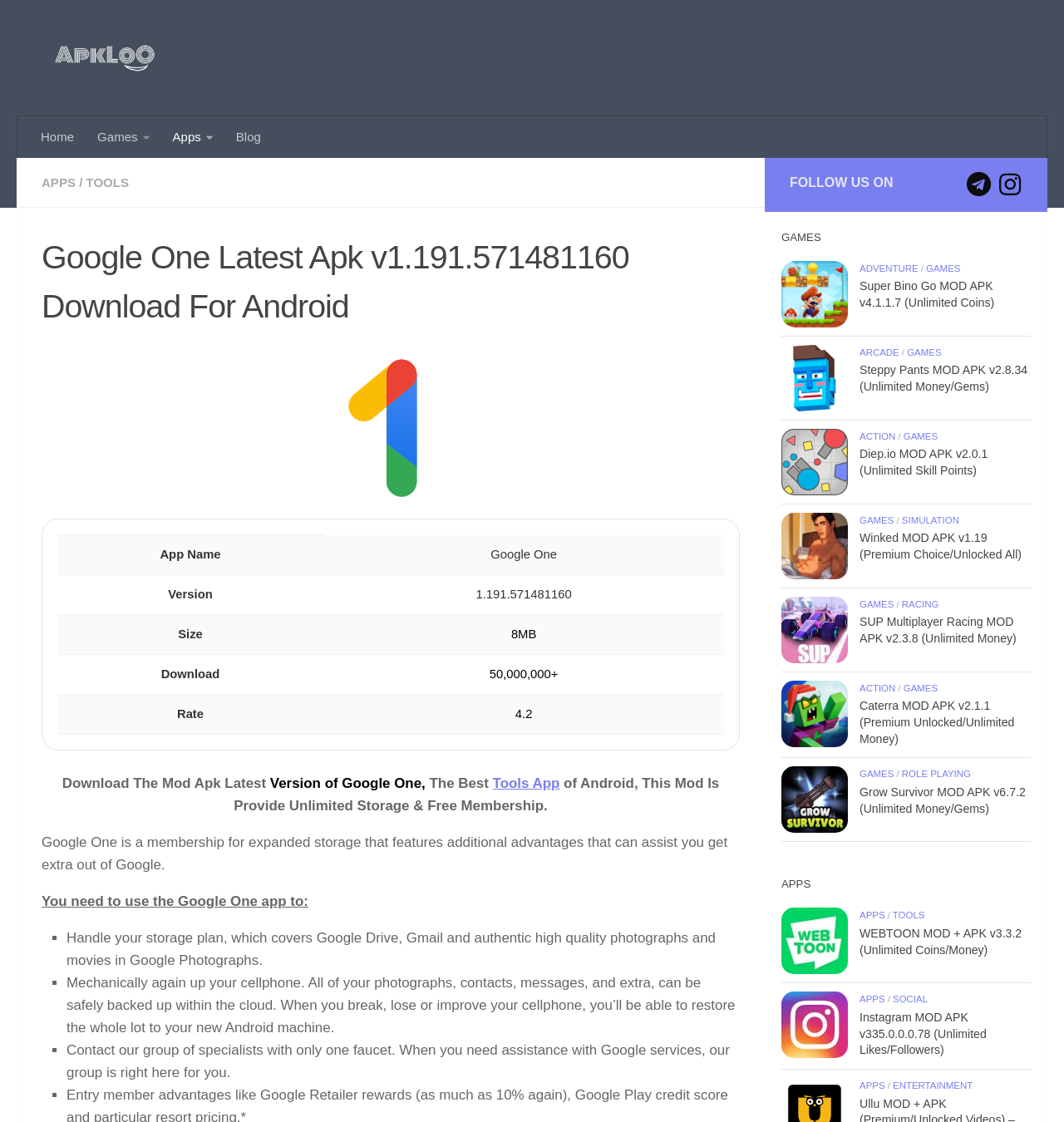Give a complete and precise description of the webpage's appearance.

This webpage is about downloading the latest version of Google One MOD APK, a productivity app for Android. At the top, there is a navigation menu with links to "Home", "Games", "Apps", and "Blog". Below the navigation menu, there is a heading that reads "Google One Latest Apk v1.191.571481160 Download For Android". 

To the right of the heading, there is an image of the Google One Mod Apk. Below the heading, there is a table with information about the app, including its name, version, size, and download count. 

Following the table, there is a brief description of the app, stating that it provides unlimited storage and free membership. The description is followed by a list of features, including managing storage plans, automatically backing up data, and contacting a team of experts for assistance.

On the right side of the page, there are social media links to follow the website on Telegram and Instagram. Below the social media links, there is a section titled "GAMES" with several links to different game MOD APKs, including Super Bino Go, Steppy Pants, Diep.io, Winked, and SUP Multiplayer Racing. Each game link has an accompanying image and a brief description of the game.